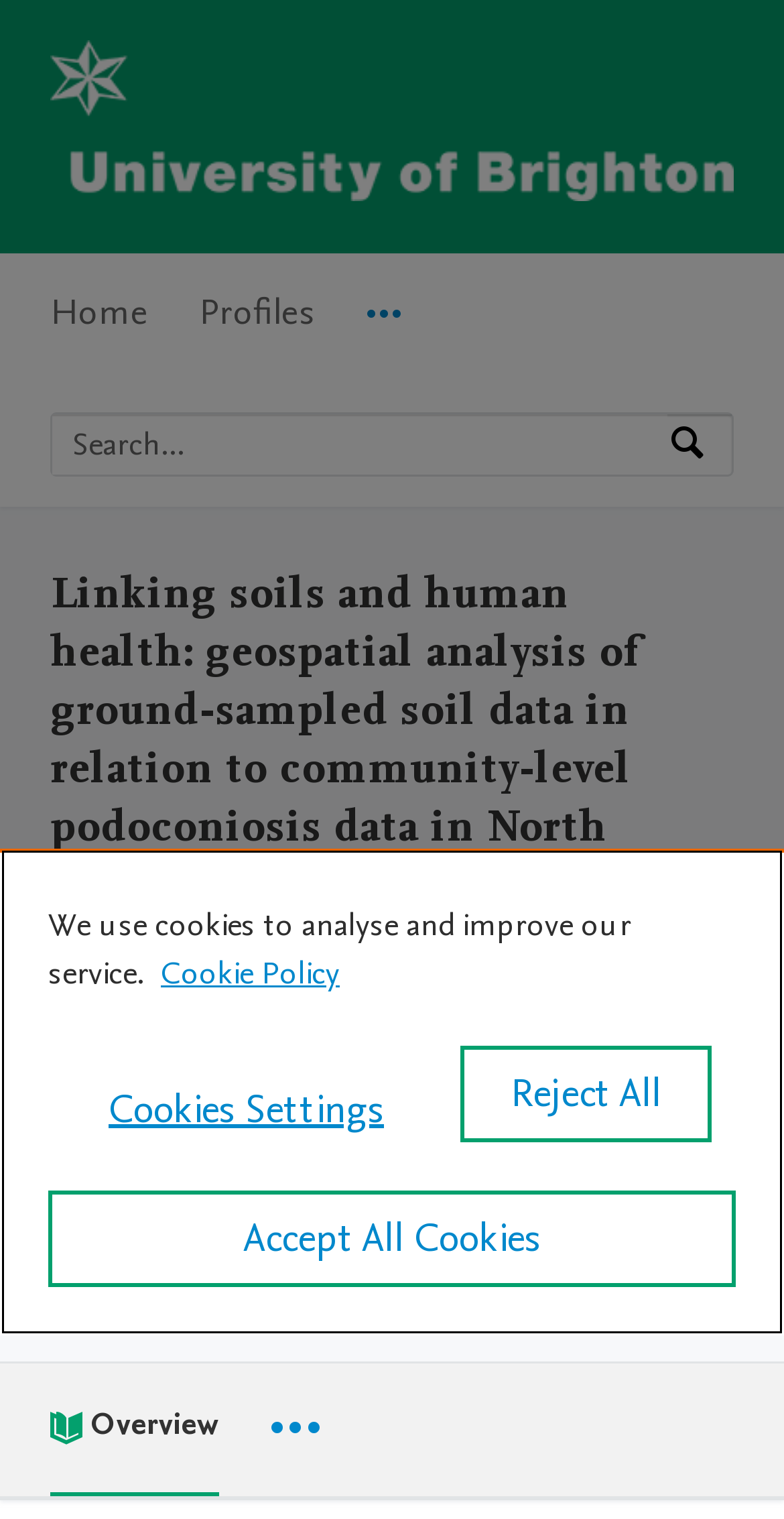Can you find the bounding box coordinates for the UI element given this description: "Accept All Cookies"? Provide the coordinates as four float numbers between 0 and 1: [left, top, right, bottom].

[0.062, 0.784, 0.938, 0.847]